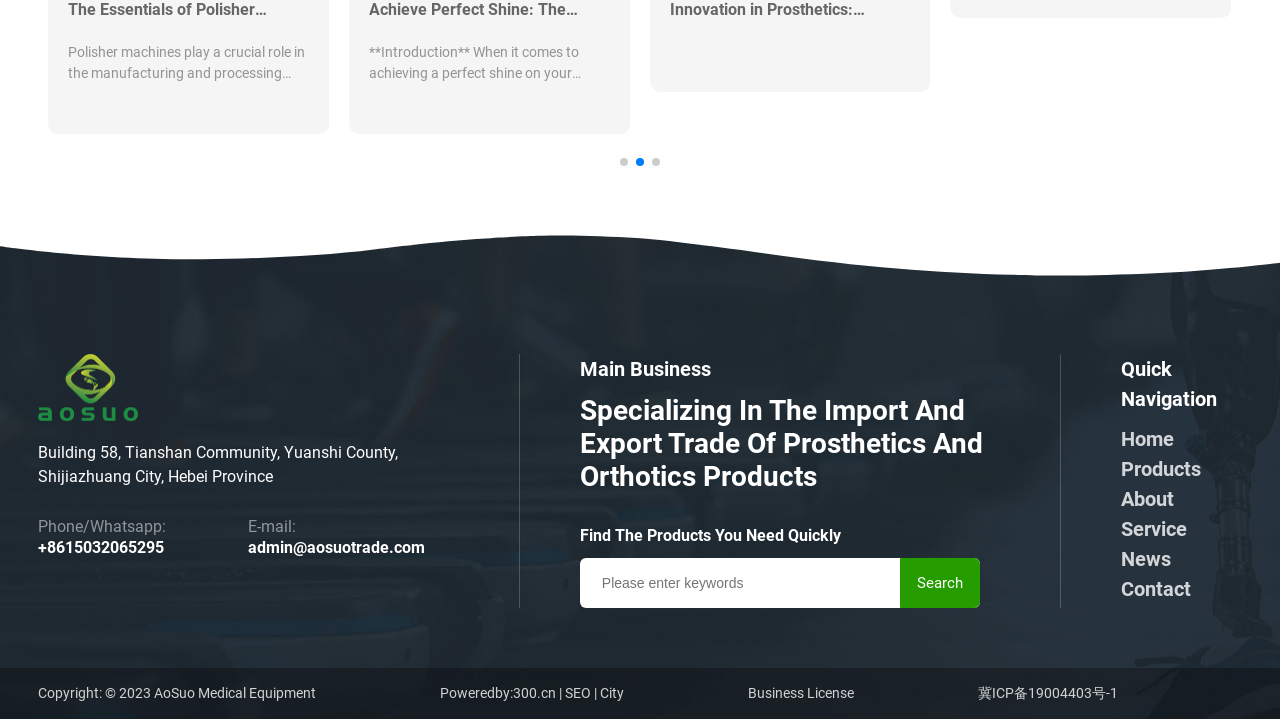Locate the bounding box coordinates of the element I should click to achieve the following instruction: "Search for products".

[0.469, 0.776, 0.687, 0.845]